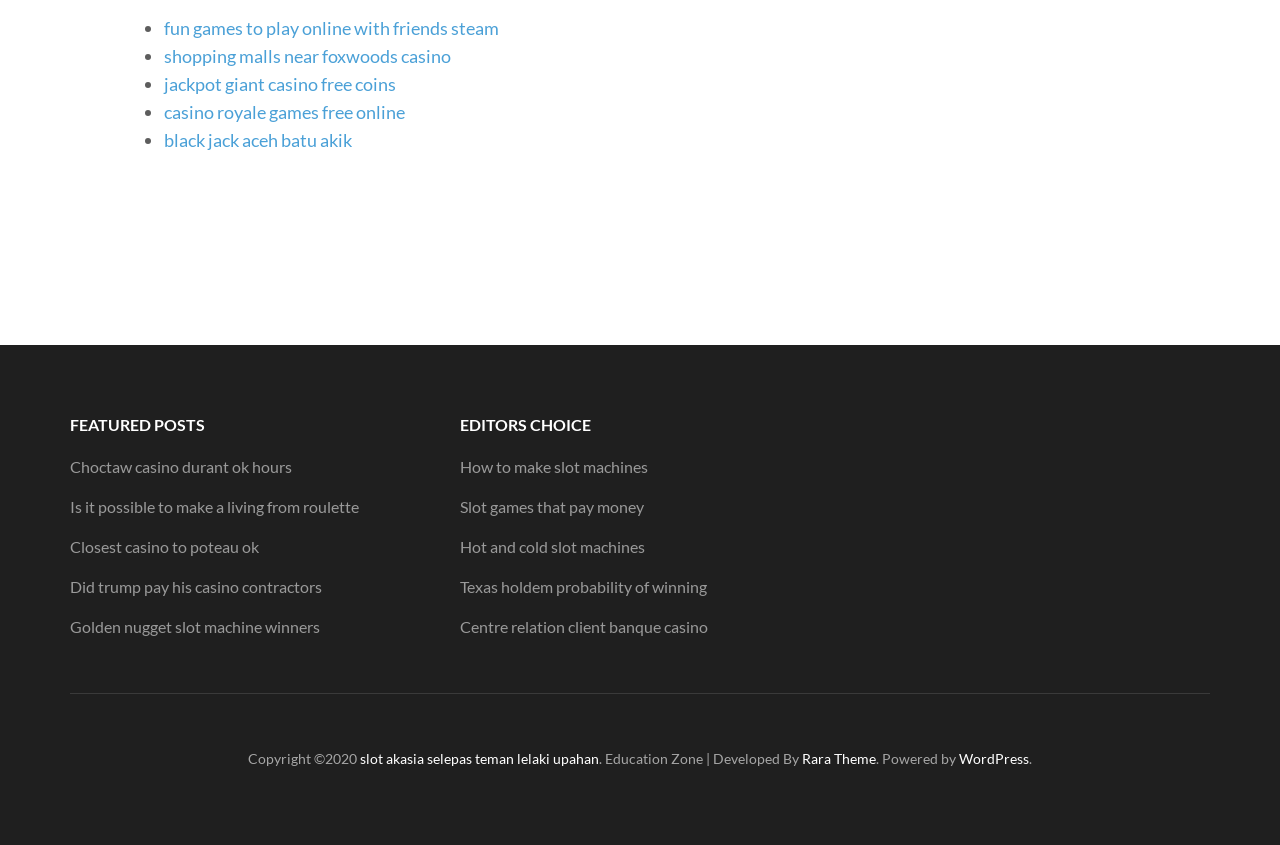Please answer the following question using a single word or phrase: 
What is the category of the posts under 'FEATURED POSTS'?

Casino and games